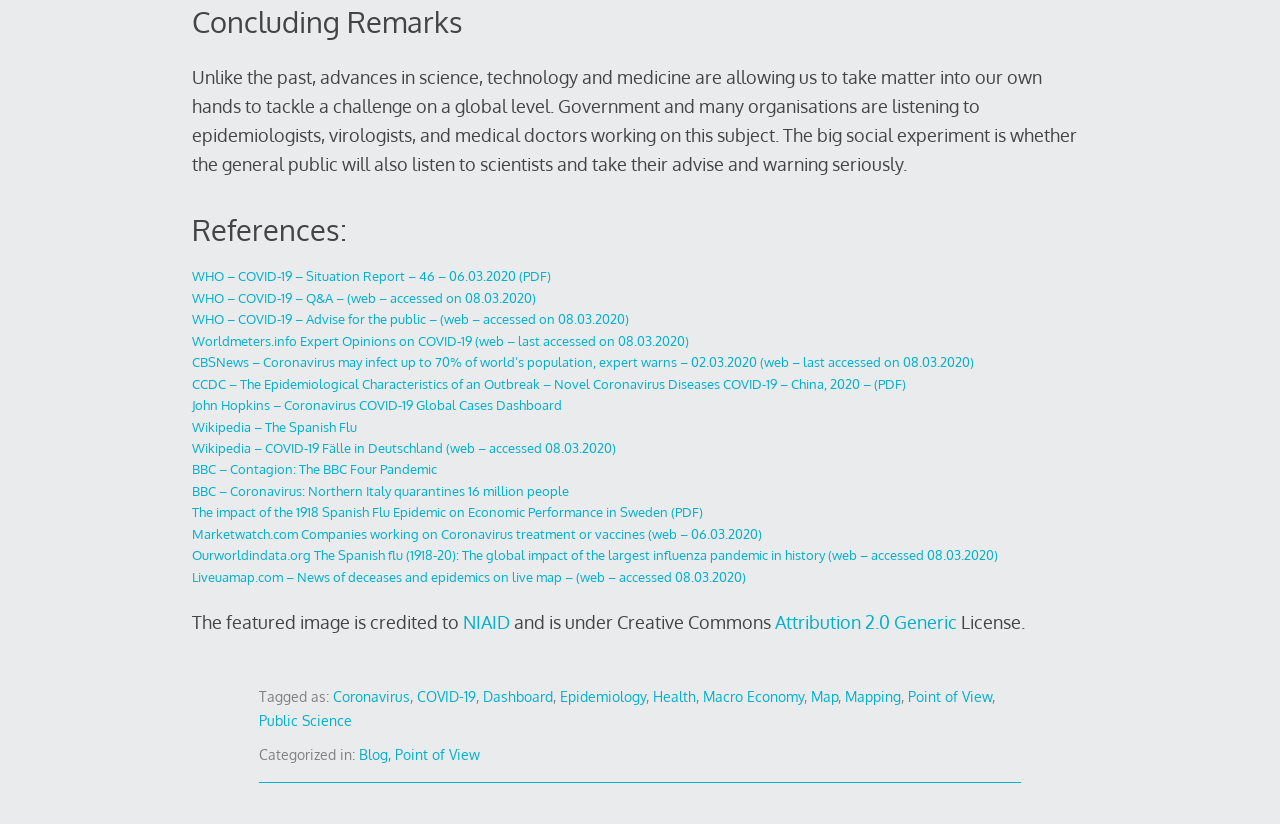Locate the bounding box coordinates of the element's region that should be clicked to carry out the following instruction: "Learn about the Spanish Flu". The coordinates need to be four float numbers between 0 and 1, i.e., [left, top, right, bottom].

[0.15, 0.508, 0.279, 0.527]